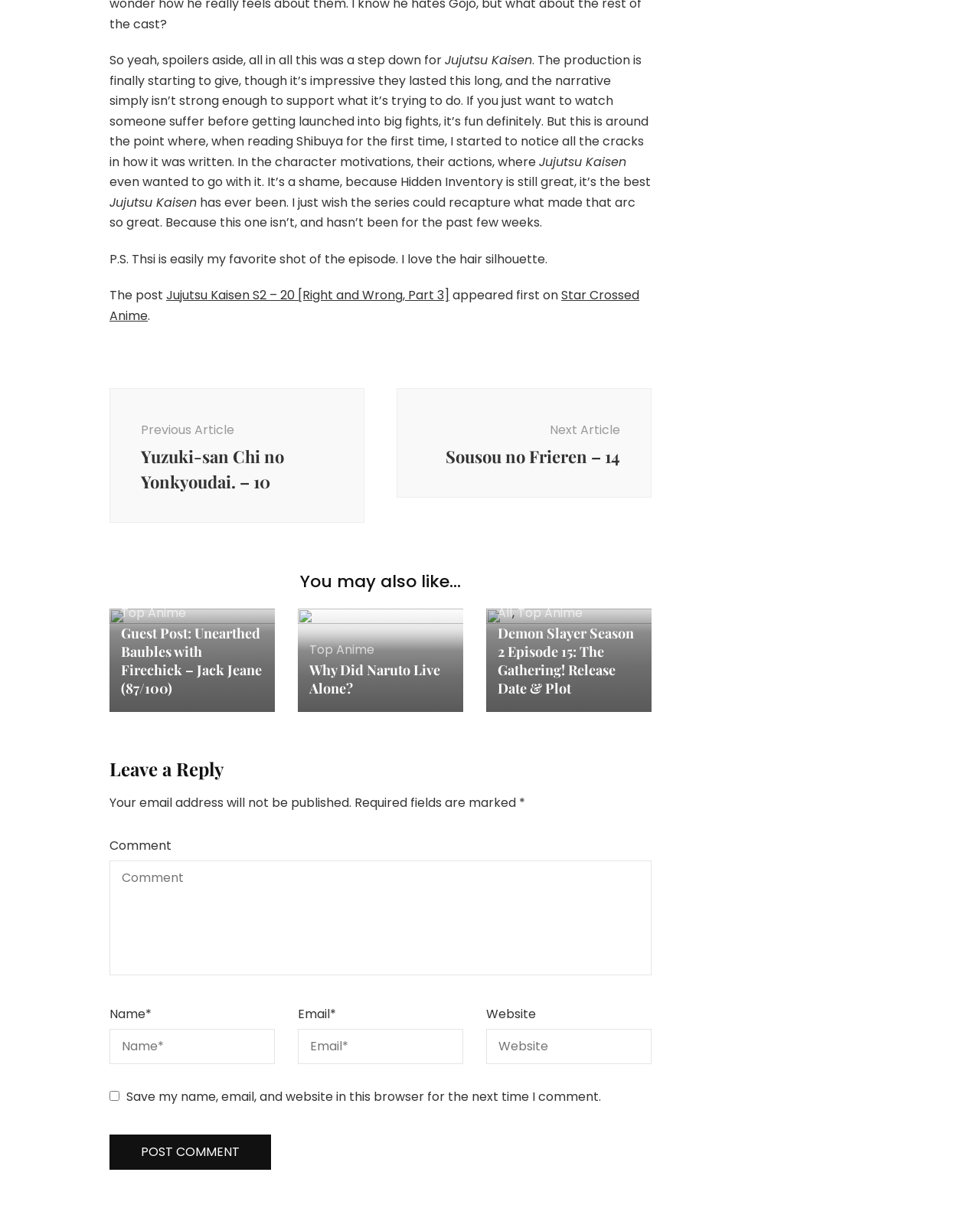Provide a brief response to the question below using one word or phrase:
What is the author's opinion about the current arc of the anime?

It's not strong enough